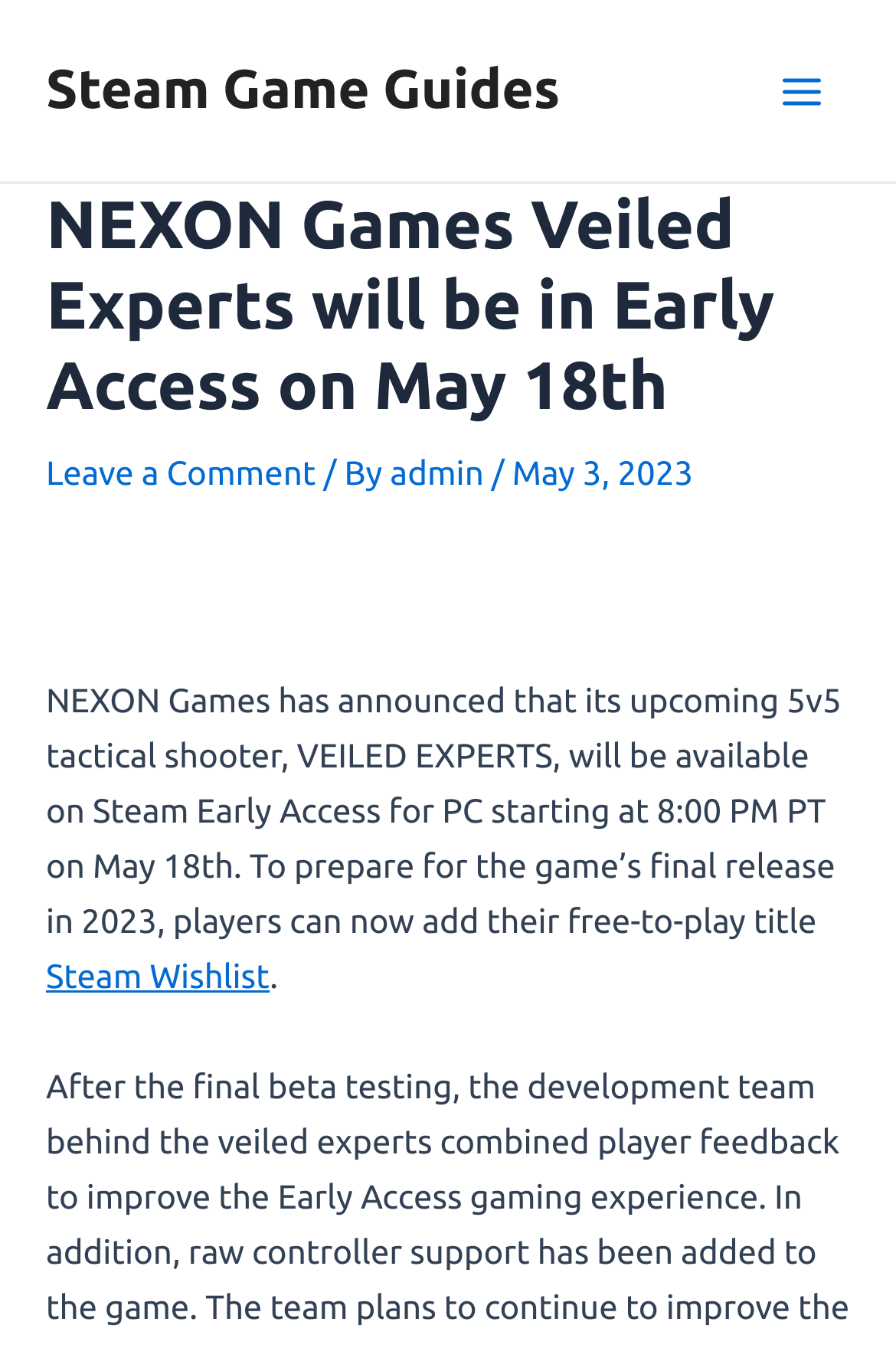Identify the bounding box of the HTML element described here: "admin". Provide the coordinates as four float numbers between 0 and 1: [left, top, right, bottom].

[0.435, 0.336, 0.549, 0.365]